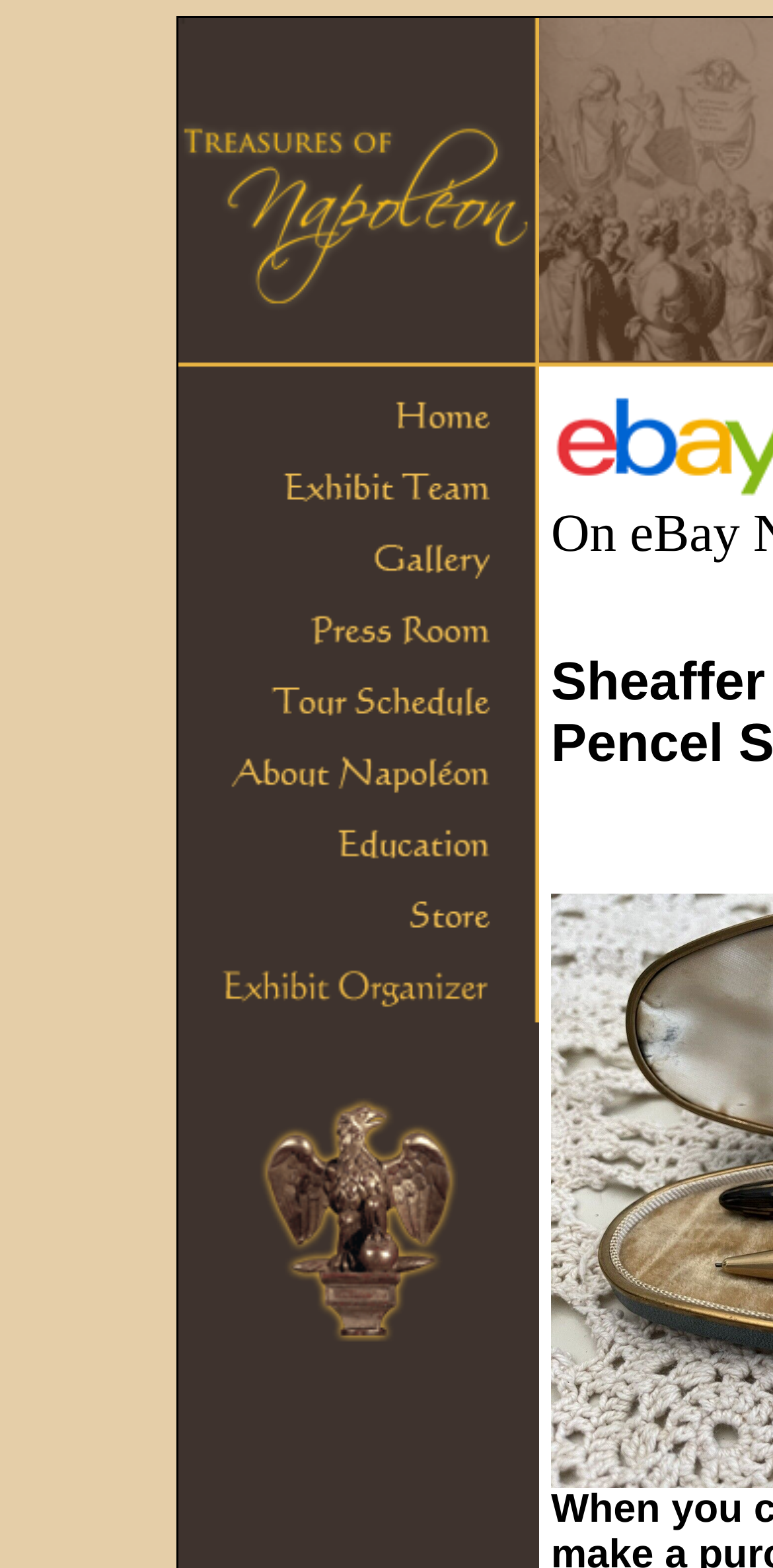How many links are in the Napoleon section? Look at the image and give a one-word or short phrase answer.

9